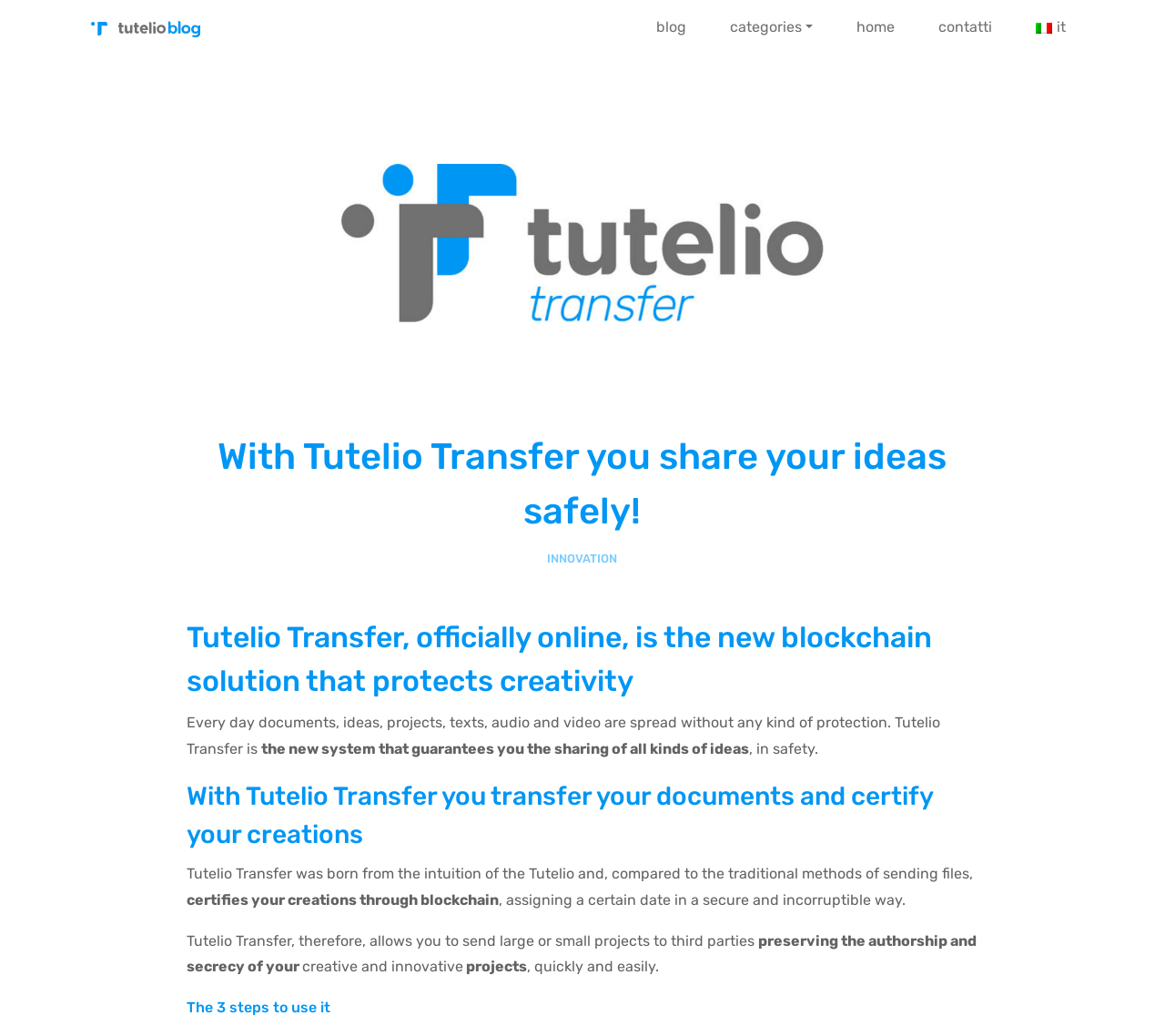Highlight the bounding box coordinates of the region I should click on to meet the following instruction: "Learn about sending documents safely".

[0.16, 0.75, 0.84, 0.824]